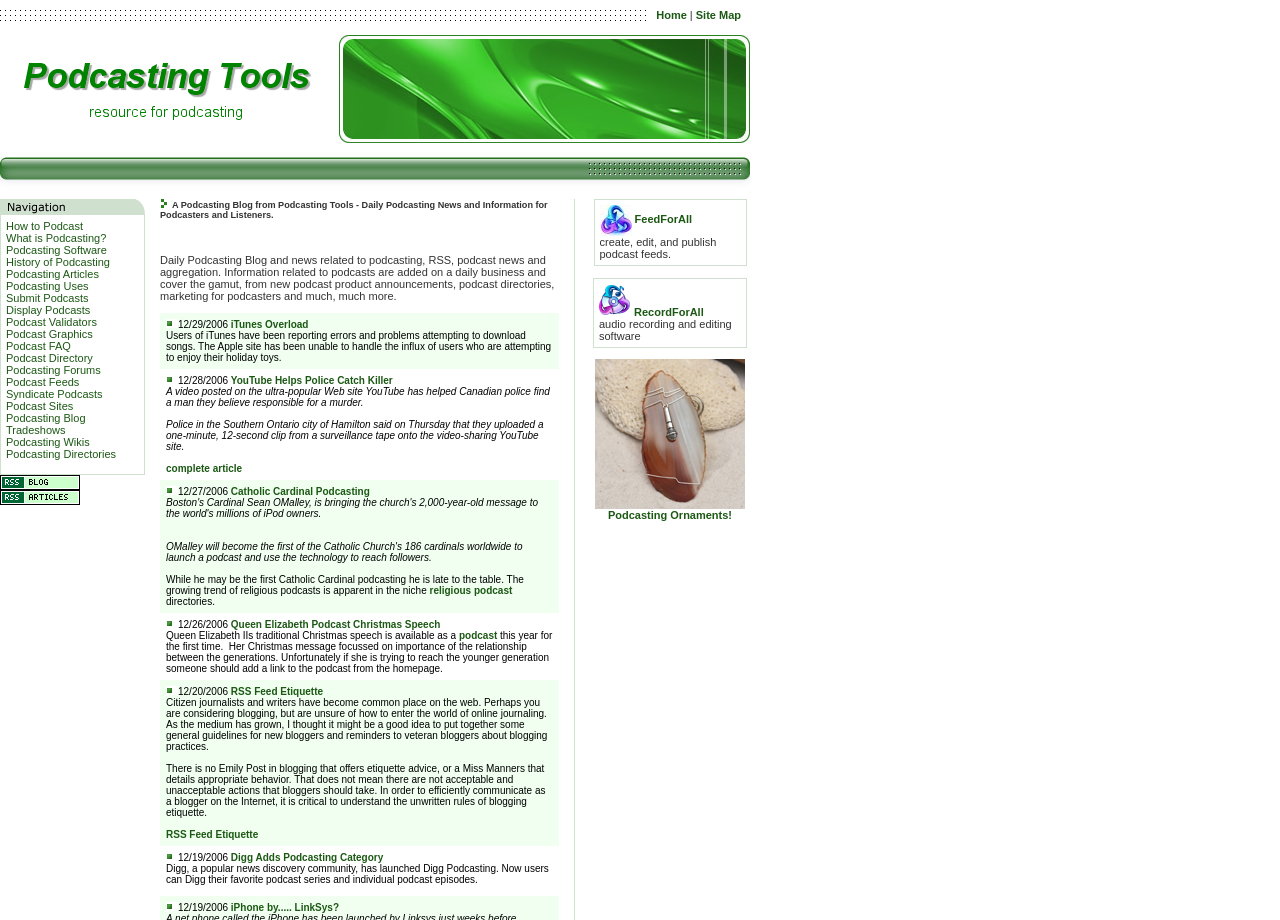What is the main topic of this website?
Please provide a detailed and thorough answer to the question.

Based on the webpage content, I can see that the website is focused on podcasting, with various links and articles related to podcasting, RSS, and podcast news and aggregation.